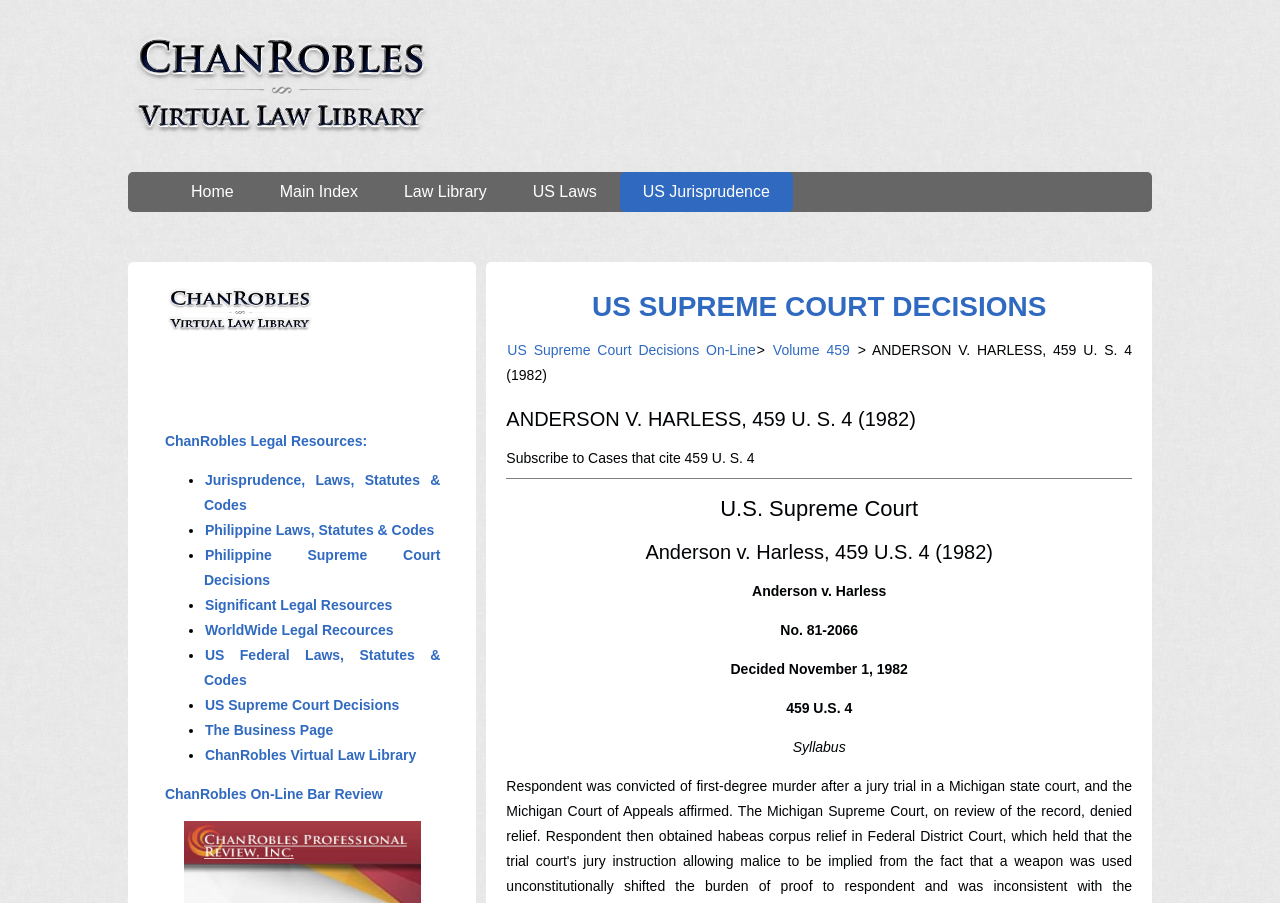What is the volume number of the US Supreme Court decision?
Provide a well-explained and detailed answer to the question.

I found the answer by looking at the link element with the text 'Volume 459' which is located near the heading 'ANDERSON V. HARLESS, 459 U. S. 4 (1982)'.